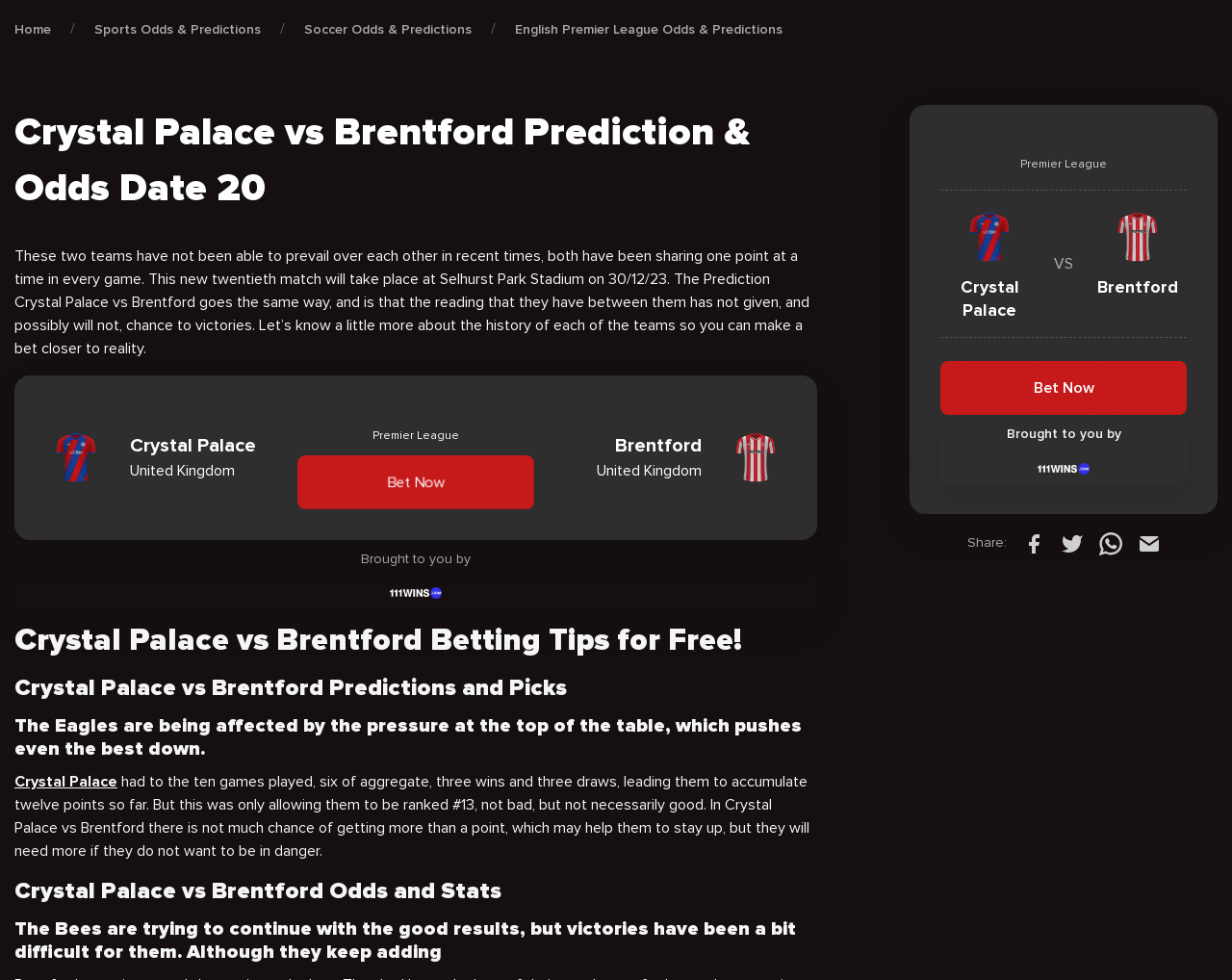Give an in-depth explanation of the webpage layout and content.

This webpage is about the prediction of a soccer match between Crystal Palace and Brentford, with a focus on providing odds, picks, and betting tips. At the top of the page, there are four links to navigate to different sections of the website, including "Home", "Sports Odds & Predictions", "Soccer Odds & Predictions", and "English Premier League Odds & Predictions".

Below these links, there is a heading that reads "Crystal Palace vs Brentford Prediction & Odds Date 20", followed by a paragraph of text that discusses the recent performances of the two teams and the prediction for their upcoming match.

To the right of this text, there are two images, one for Crystal Palace Predictions and another for Brentford Predictions Premier League. Below these images, there are several lines of text that provide information about the match, including the date and time, the league, and the teams involved.

Further down the page, there are several headings that break up the content into different sections, including "Crystal Palace vs Brentford Betting Tips for Free!", "Crystal Palace vs Brentford Predictions and Picks", and "Crystal Palace vs Brentford Odds and Stats". Each of these sections provides additional information and analysis about the match.

There are also several links and images scattered throughout the page, including links to "Bet Now" and "Brought to you by 111wins", as well as images of the 111wins logo. At the bottom of the page, there are social media links to share the content on Facebook, Twitter, WhatsApp, and Email.

Overall, the webpage is designed to provide users with a comprehensive analysis of the Crystal Palace vs Brentford match, including predictions, odds, and betting tips.